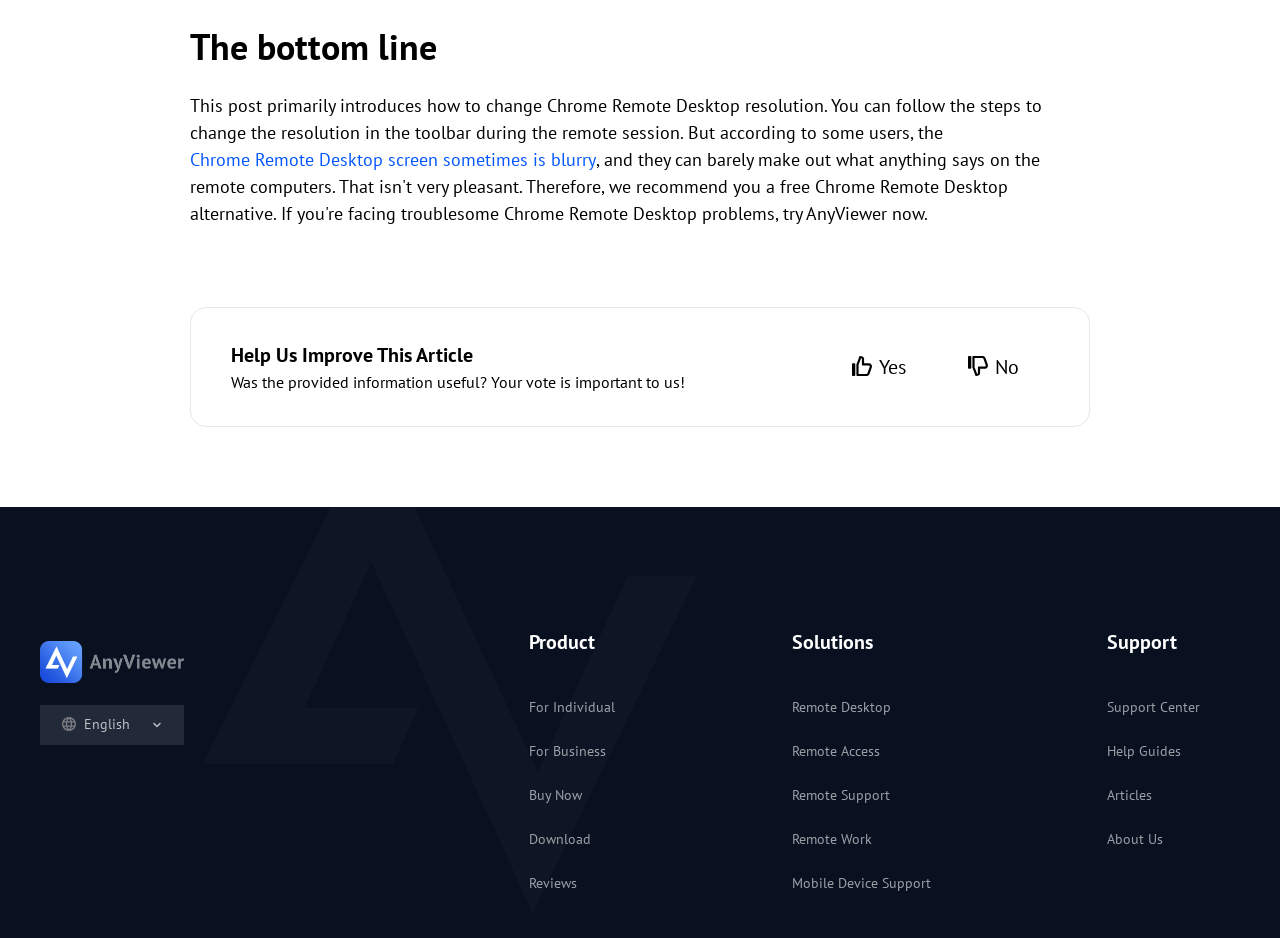Provide a single word or phrase to answer the given question: 
What is the purpose of the links at the bottom?

Navigation